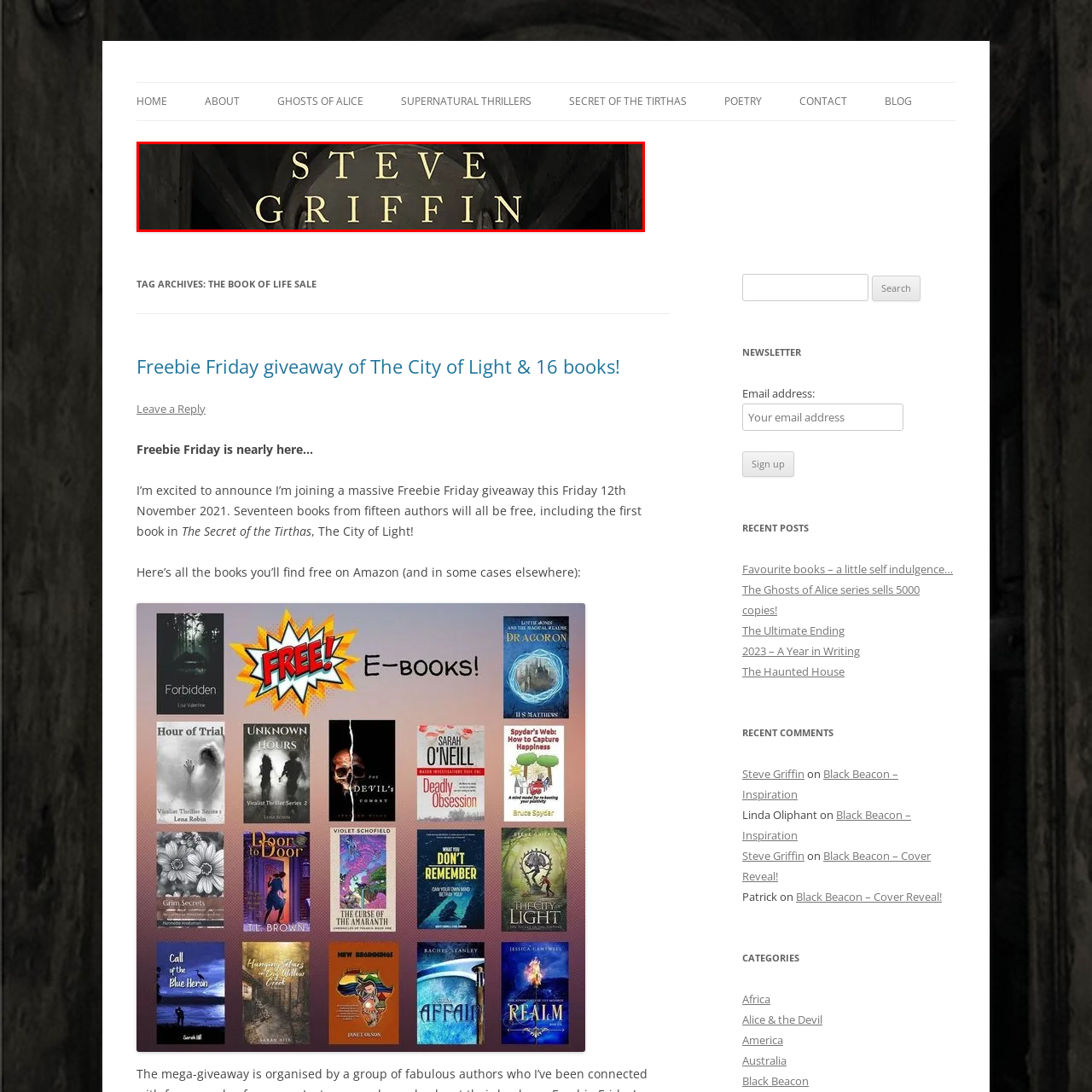What type of materials is this visual characteristic of?
Focus on the image enclosed by the red bounding box and elaborate on your answer to the question based on the visual details present.

The overall aesthetic of the image, which is designed to captivate potential readers and draw them into the world of the author's writing, is characteristic of promotional materials typical in book sales or author showcases.